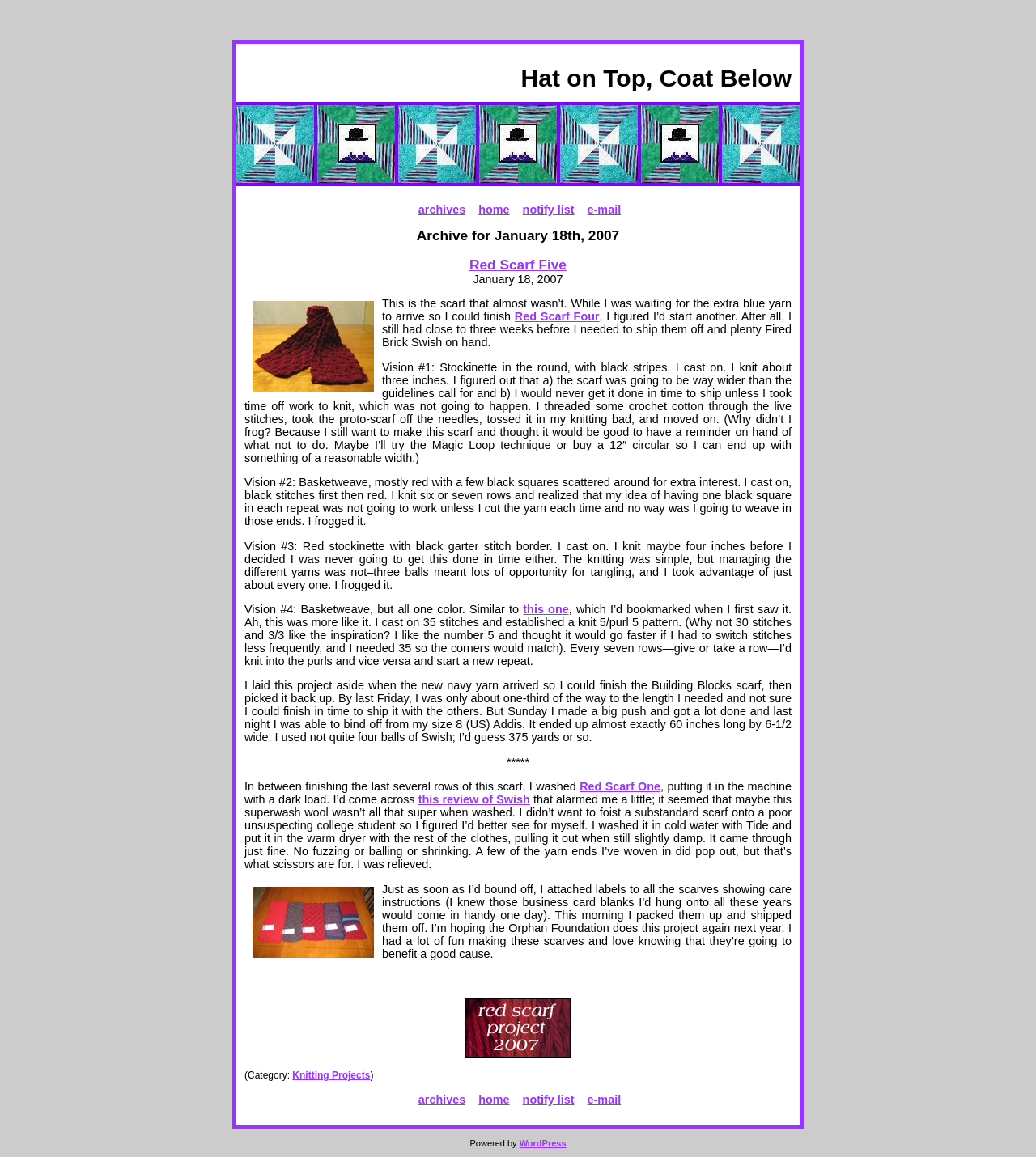What is the width of the finished scarf?
Please use the visual content to give a single word or phrase answer.

6-1/2 inches